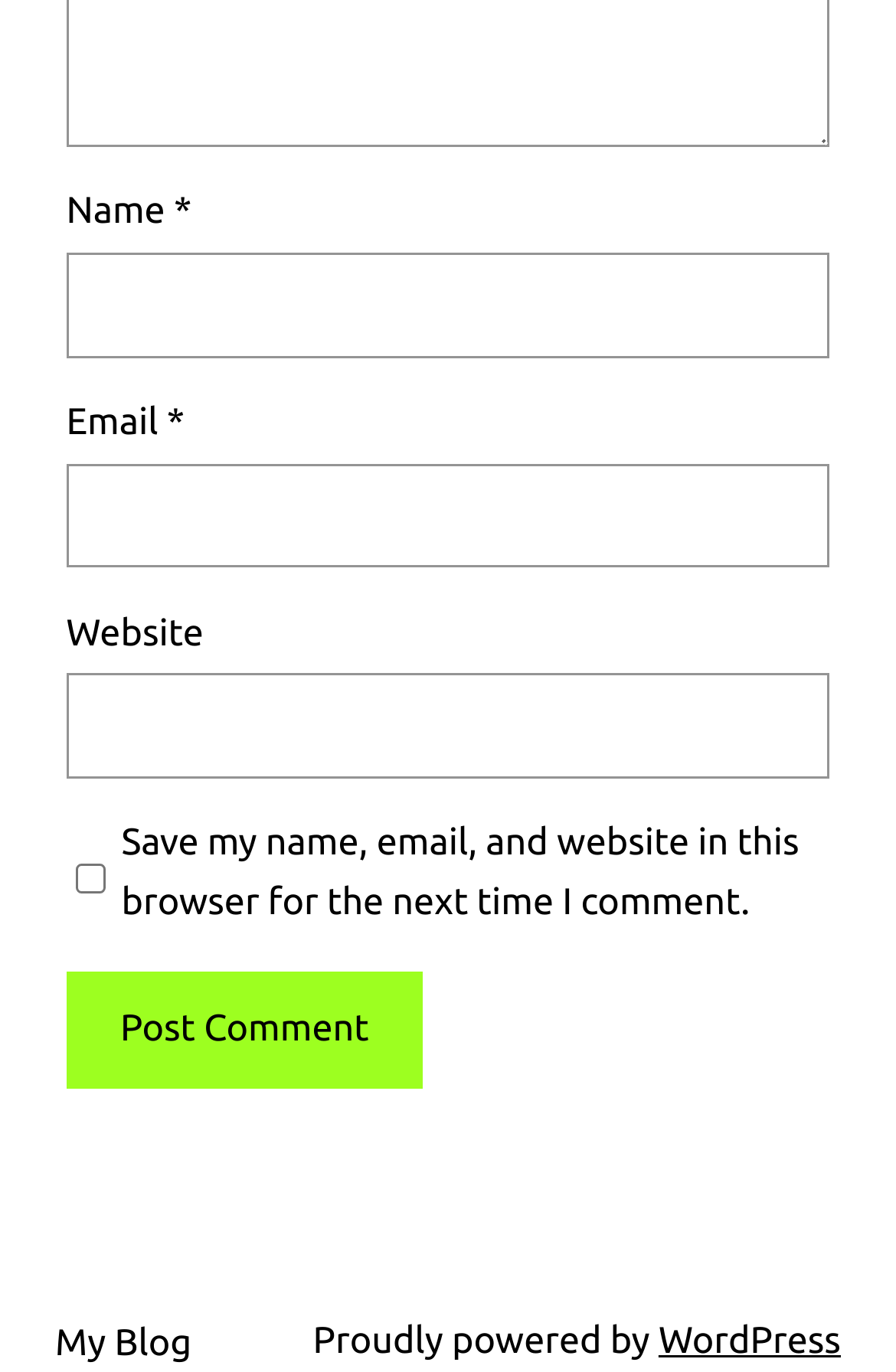Is the email field required? Using the information from the screenshot, answer with a single word or phrase.

Yes